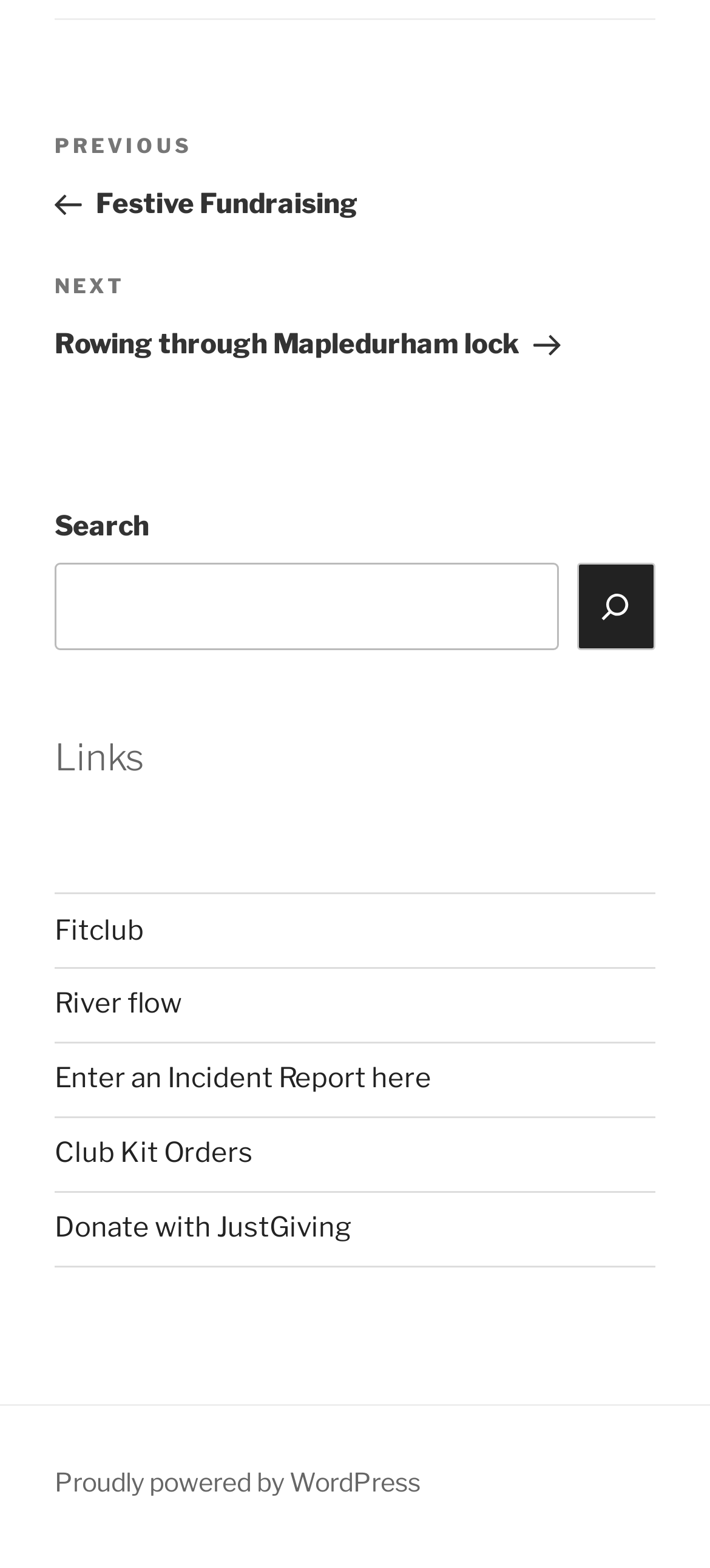Determine the coordinates of the bounding box that should be clicked to complete the instruction: "Go to previous post". The coordinates should be represented by four float numbers between 0 and 1: [left, top, right, bottom].

[0.077, 0.082, 0.923, 0.141]